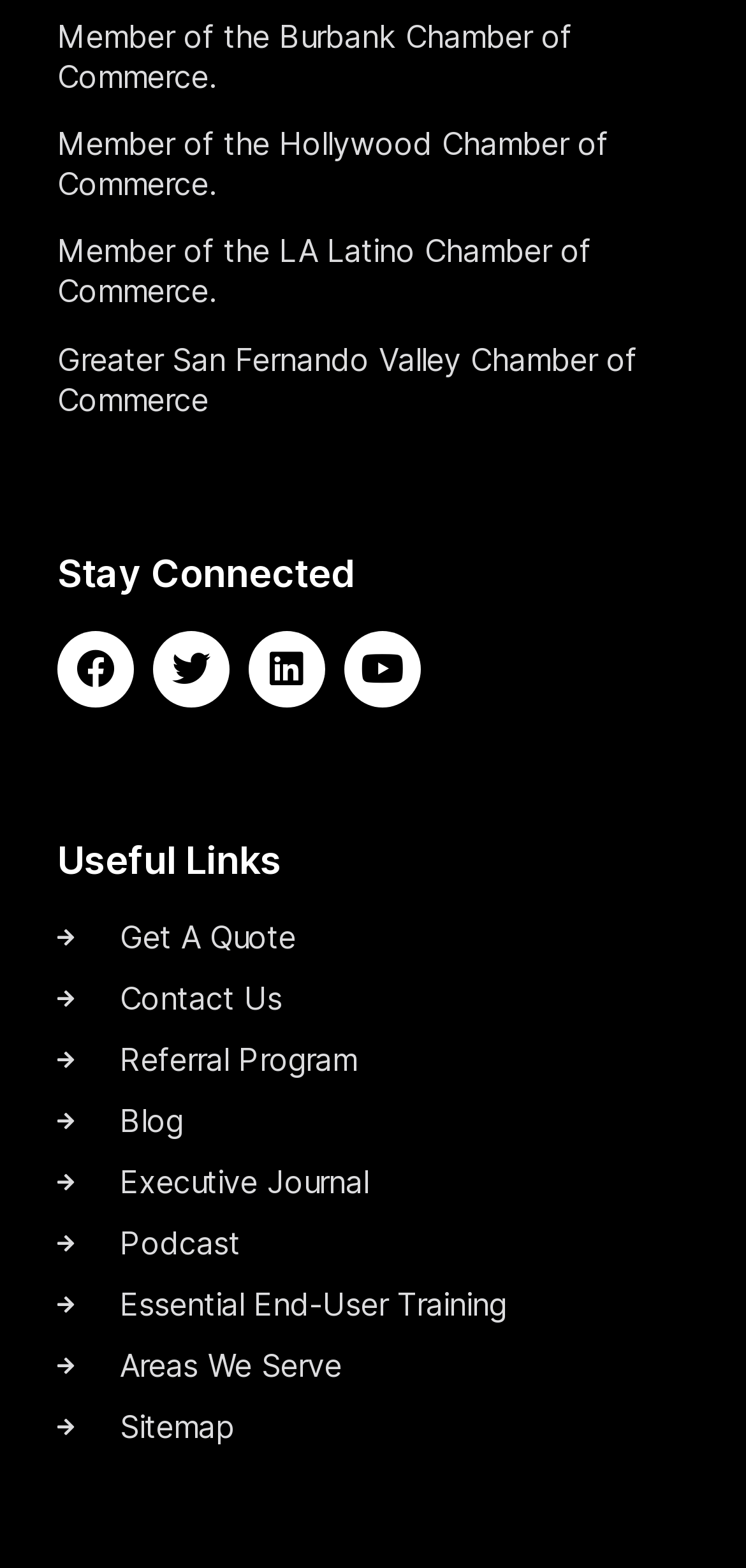Pinpoint the bounding box coordinates of the clickable element to carry out the following instruction: "Watch videos on Youtube."

[0.462, 0.402, 0.564, 0.451]